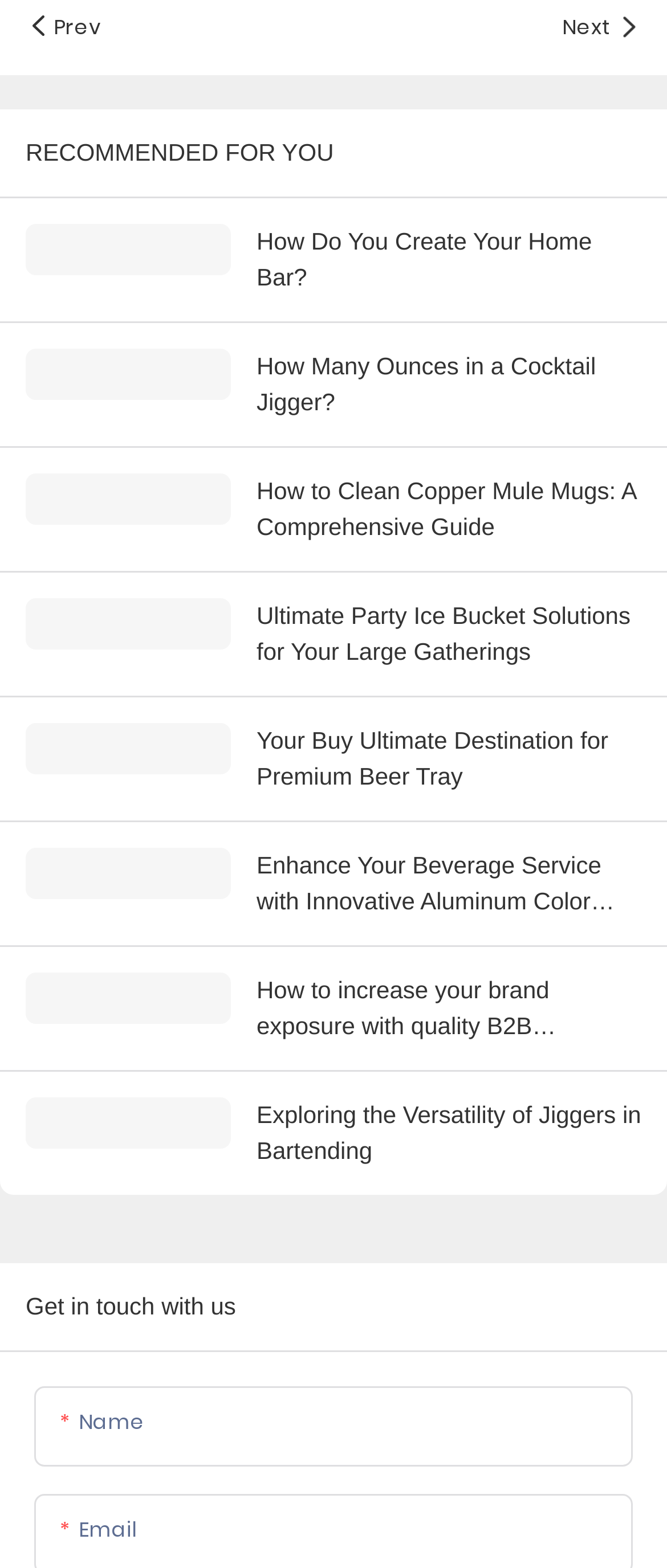Please specify the bounding box coordinates of the area that should be clicked to accomplish the following instruction: "Enter your name in the text box". The coordinates should consist of four float numbers between 0 and 1, i.e., [left, top, right, bottom].

[0.051, 0.884, 0.949, 0.935]